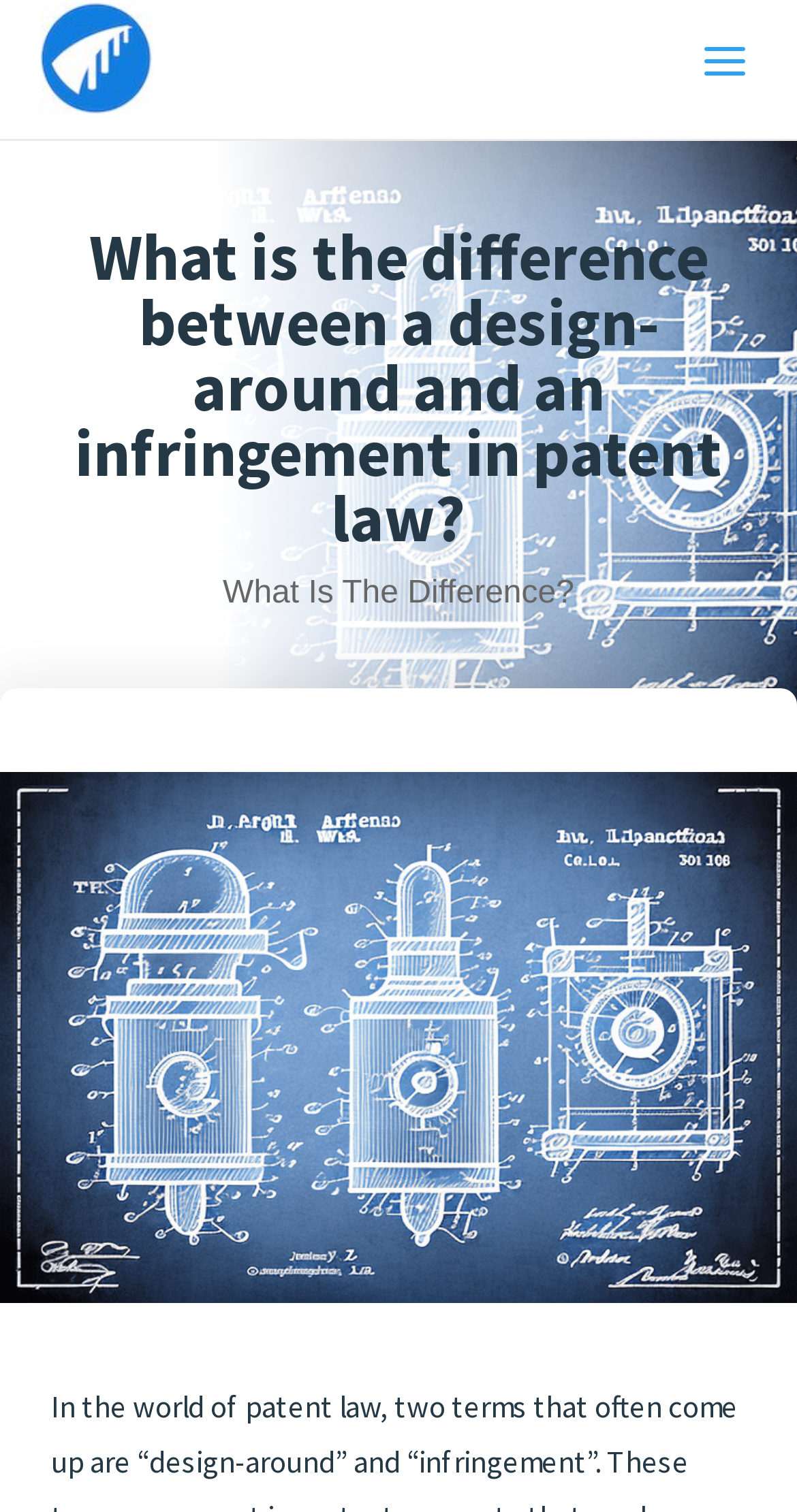Extract the main title from the webpage.

What is the difference between a design-around and an infringement in patent law?